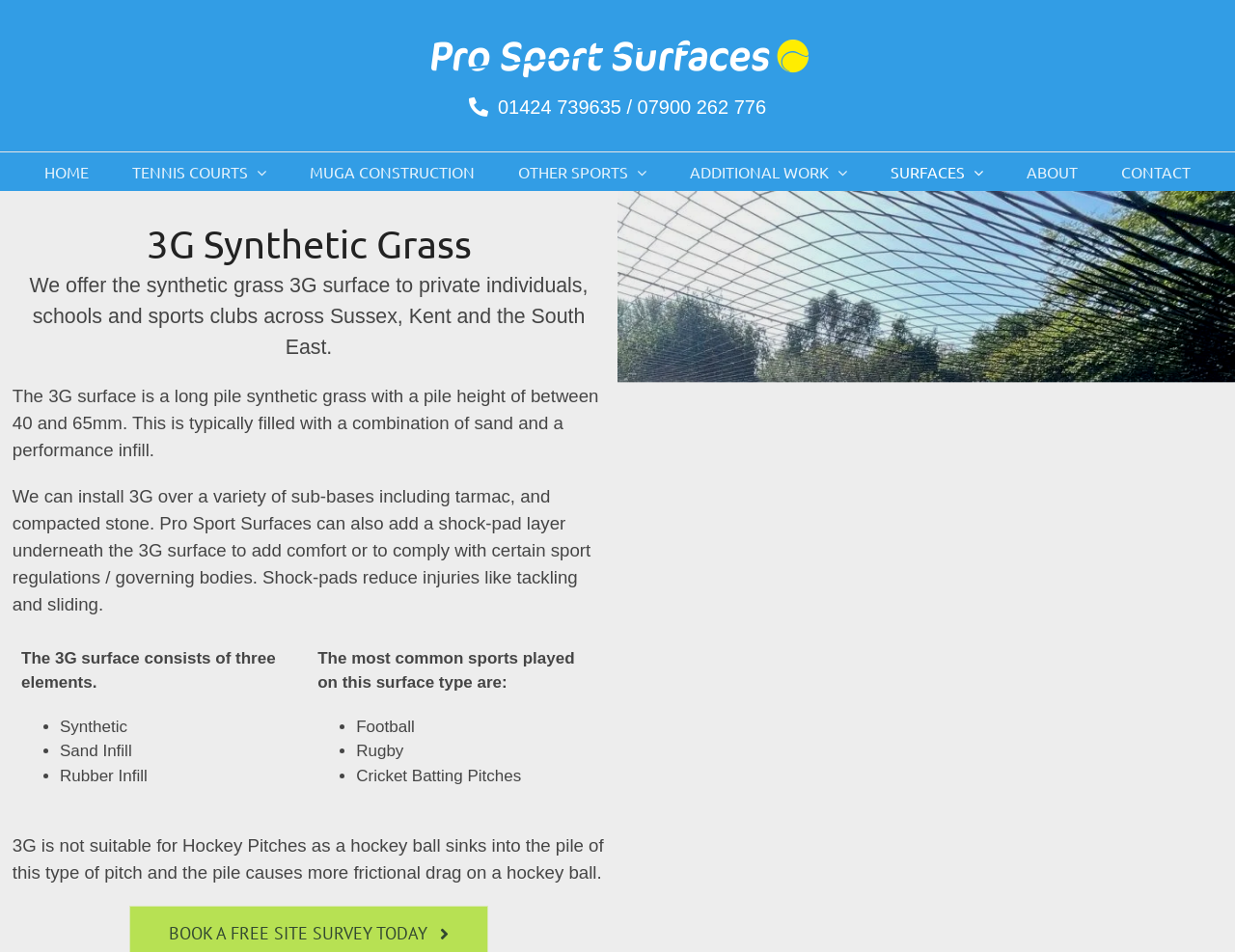Determine the bounding box coordinates for the UI element described. Format the coordinates as (top-left x, top-left y, bottom-right x, bottom-right y) and ensure all values are between 0 and 1. Element description: Other Sports

[0.42, 0.16, 0.523, 0.201]